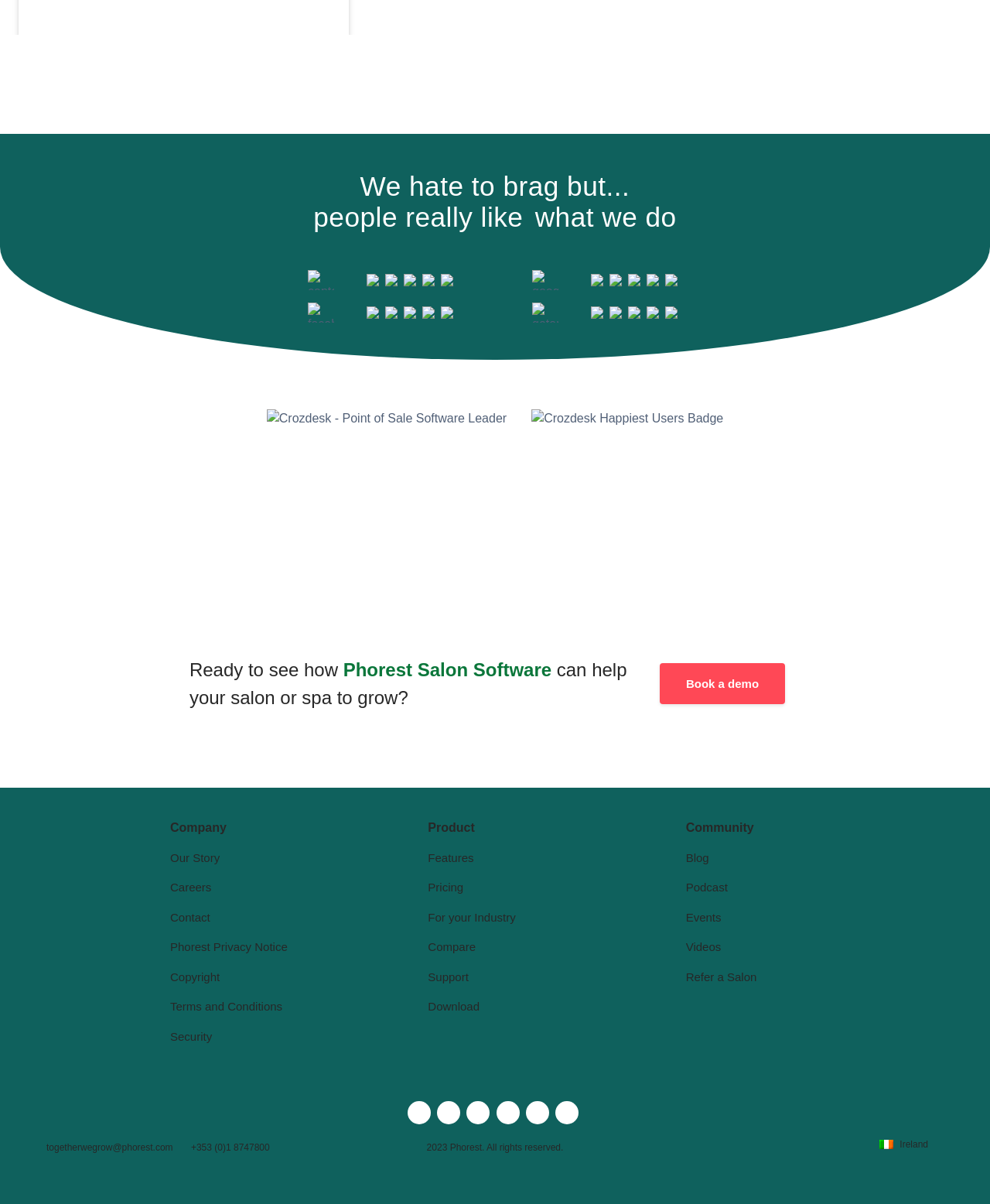Respond to the following question using a concise word or phrase: 
What is the name of the company mentioned in the testimonial?

Bourne Therapies